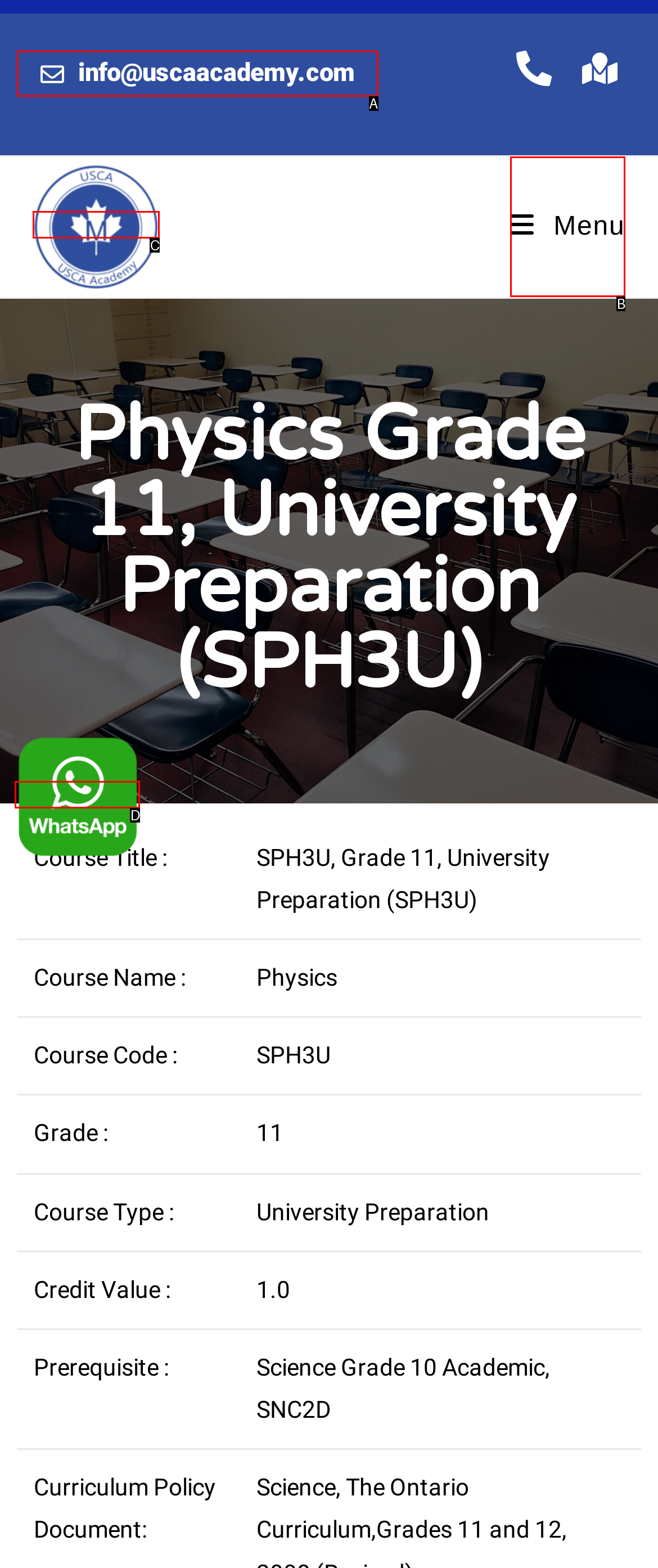Find the option that matches this description: alt="USCA Academy Mississauga"
Provide the matching option's letter directly.

C